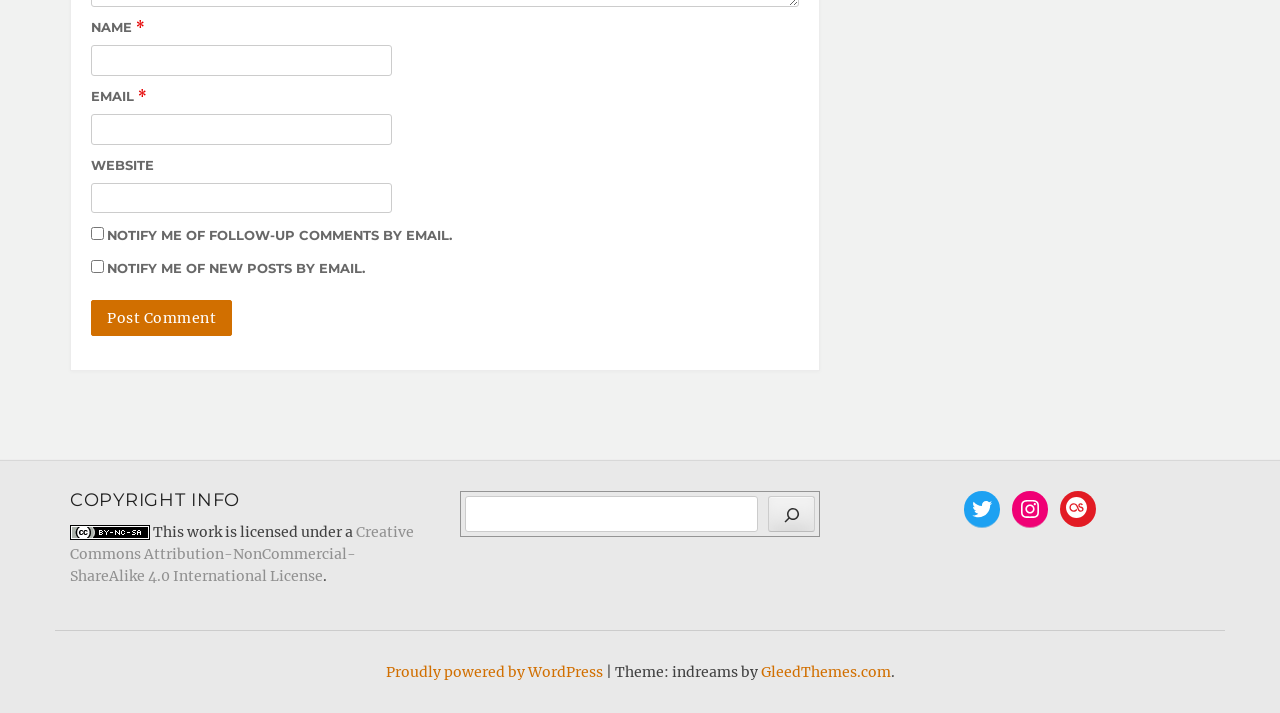Pinpoint the bounding box coordinates of the clickable element to carry out the following instruction: "Enter your name."

[0.071, 0.063, 0.306, 0.106]